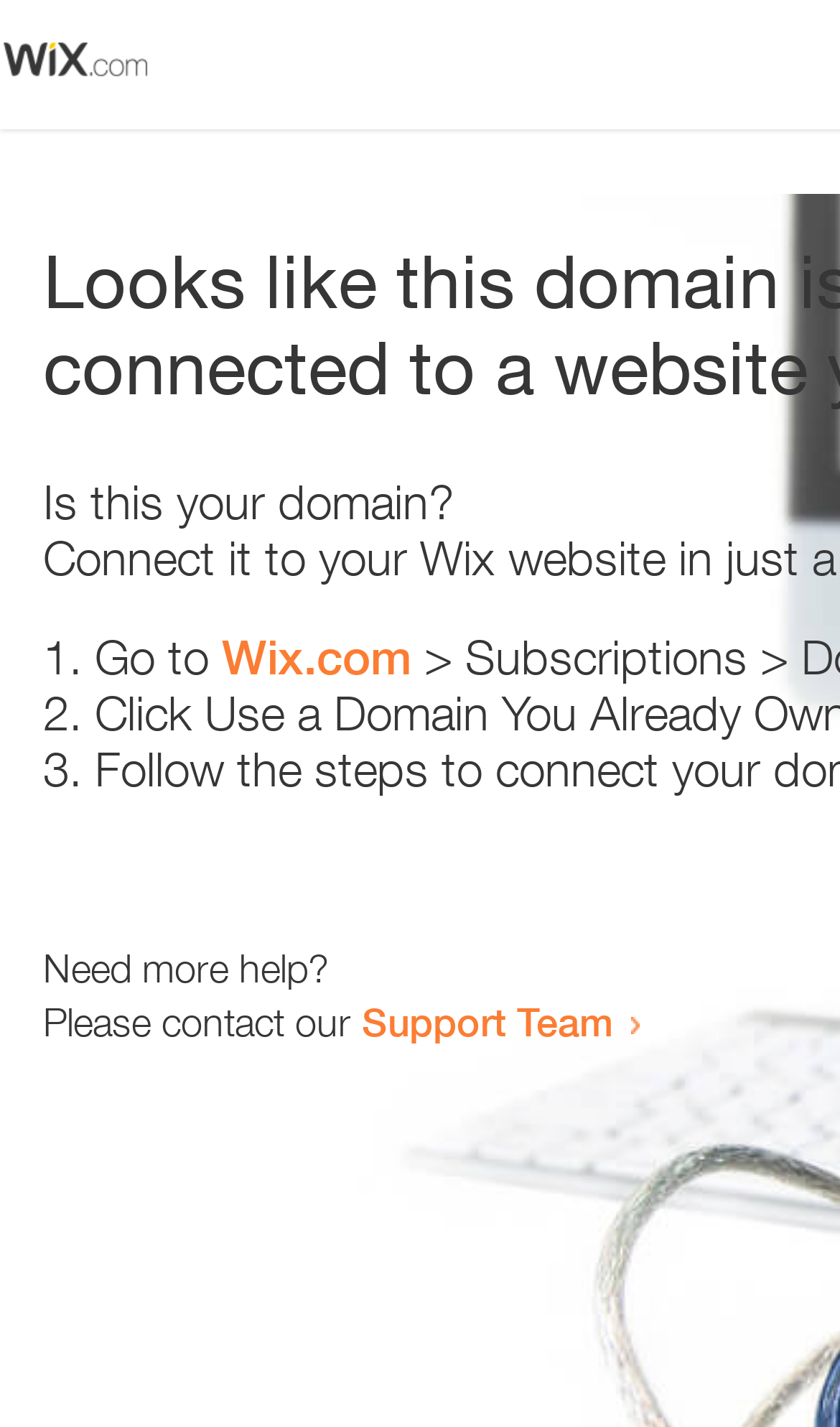Identify the main title of the webpage and generate its text content.

Looks like this domain isn't
connected to a website yet